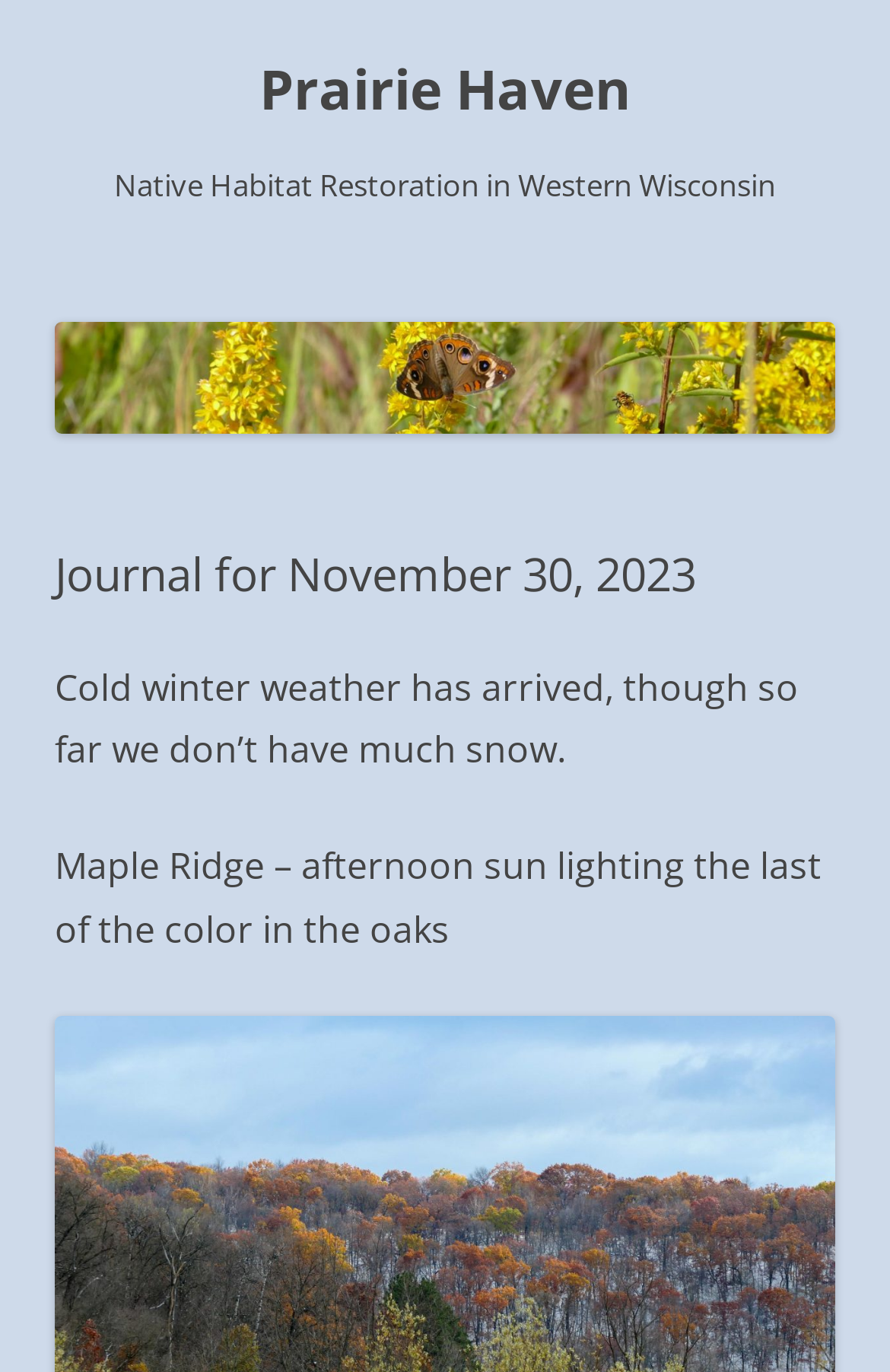How many images are on the webpage?
Please answer using one word or phrase, based on the screenshot.

1